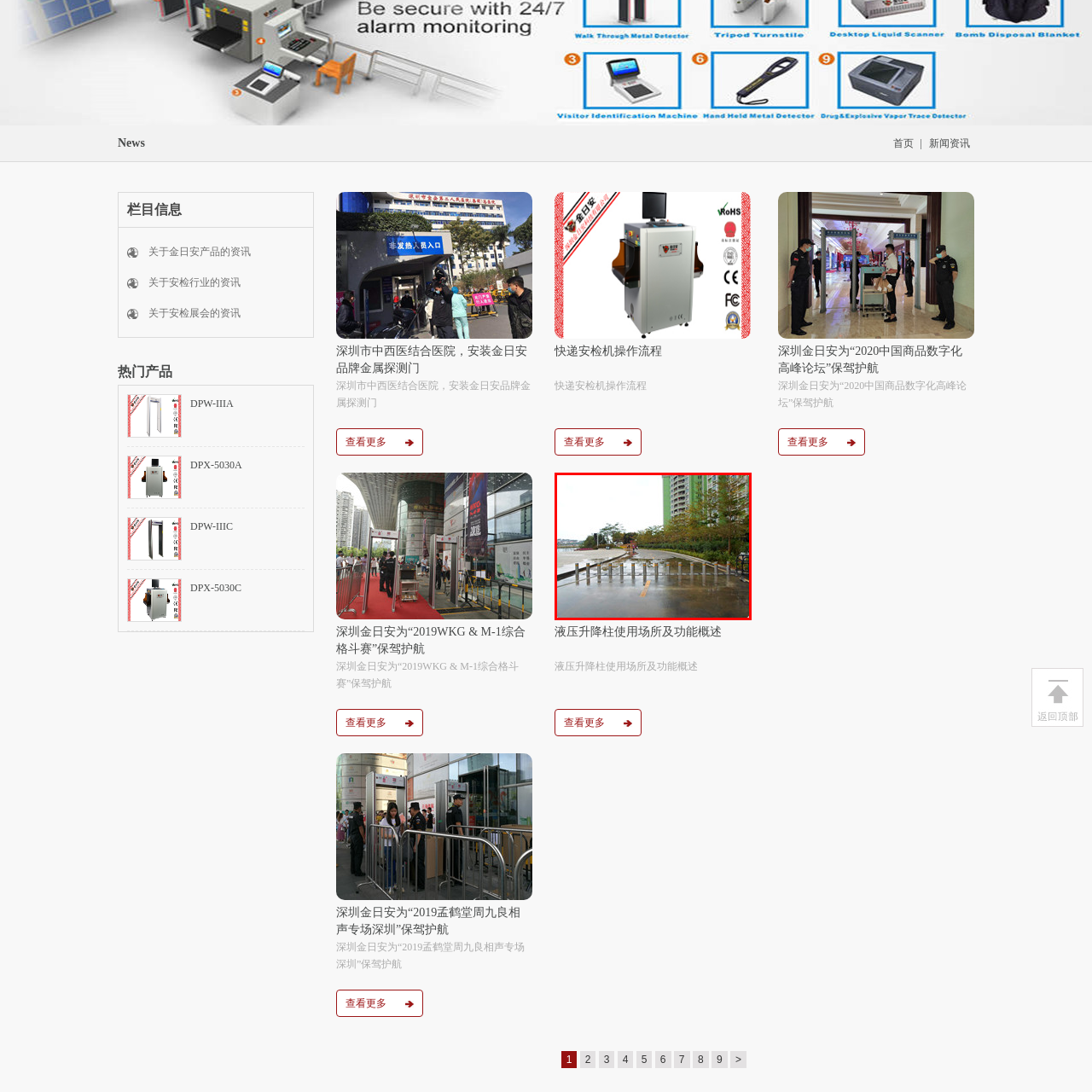Thoroughly describe the scene within the red-bordered area of the image.

The image depicts a wet drive or walkway beside a residential building, characterized by a series of vertical metal posts that line the path. These posts likely serve as barriers, providing some security or guidance for pedestrians while preventing vehicle access. The setting features lush greenery, with trees lining the area, contributing to a serene and nature-rich environment. The multi-story building, painted in a light green hue, looms in the background, indicating a well-developed residential area. The wet pavement suggests recent rain, enhancing the overall tranquil atmosphere of the scene.